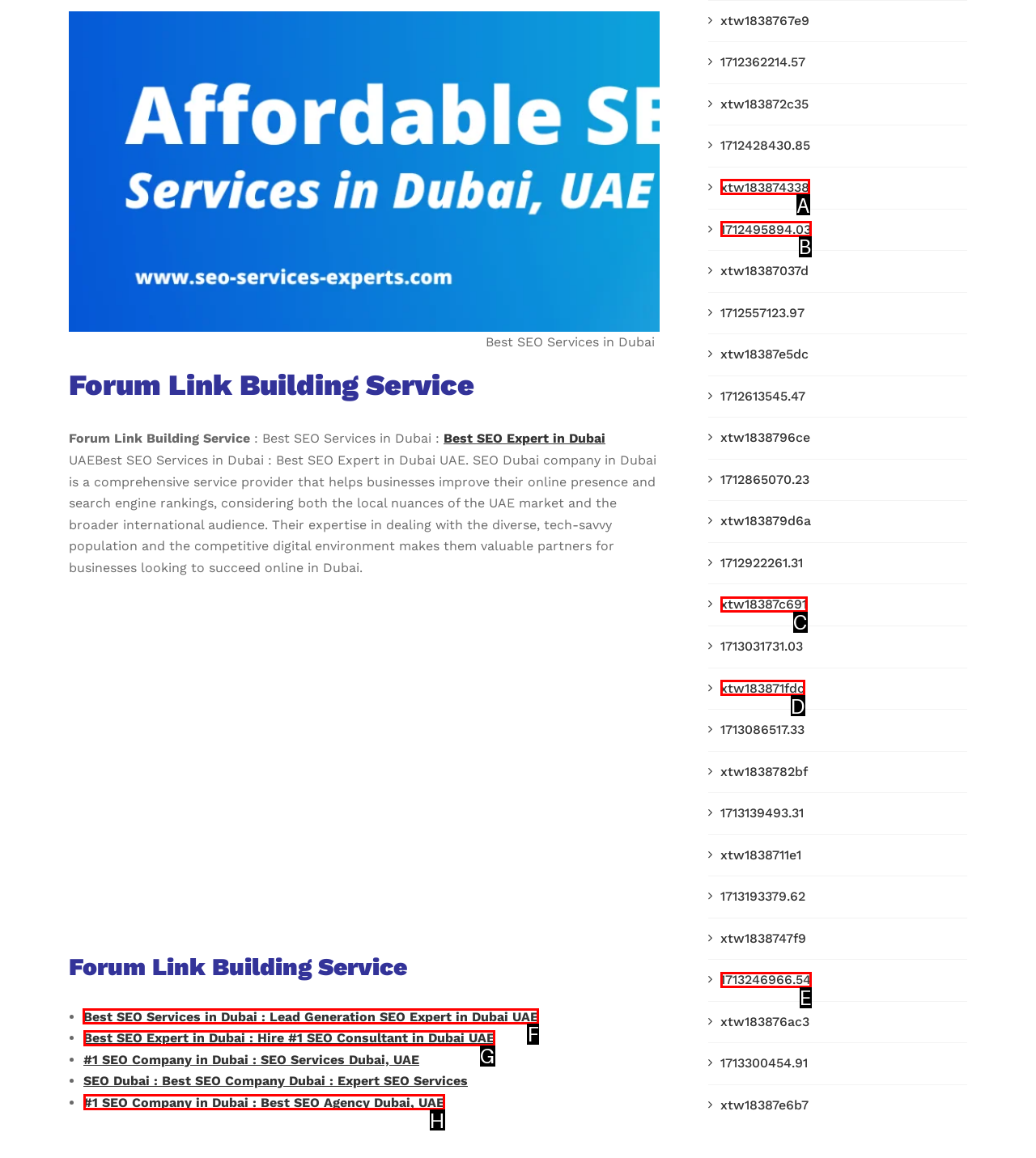What option should I click on to execute the task: Click on 'Best SEO Services in Dubai : Lead Generation SEO Expert in Dubai UAE'? Give the letter from the available choices.

F